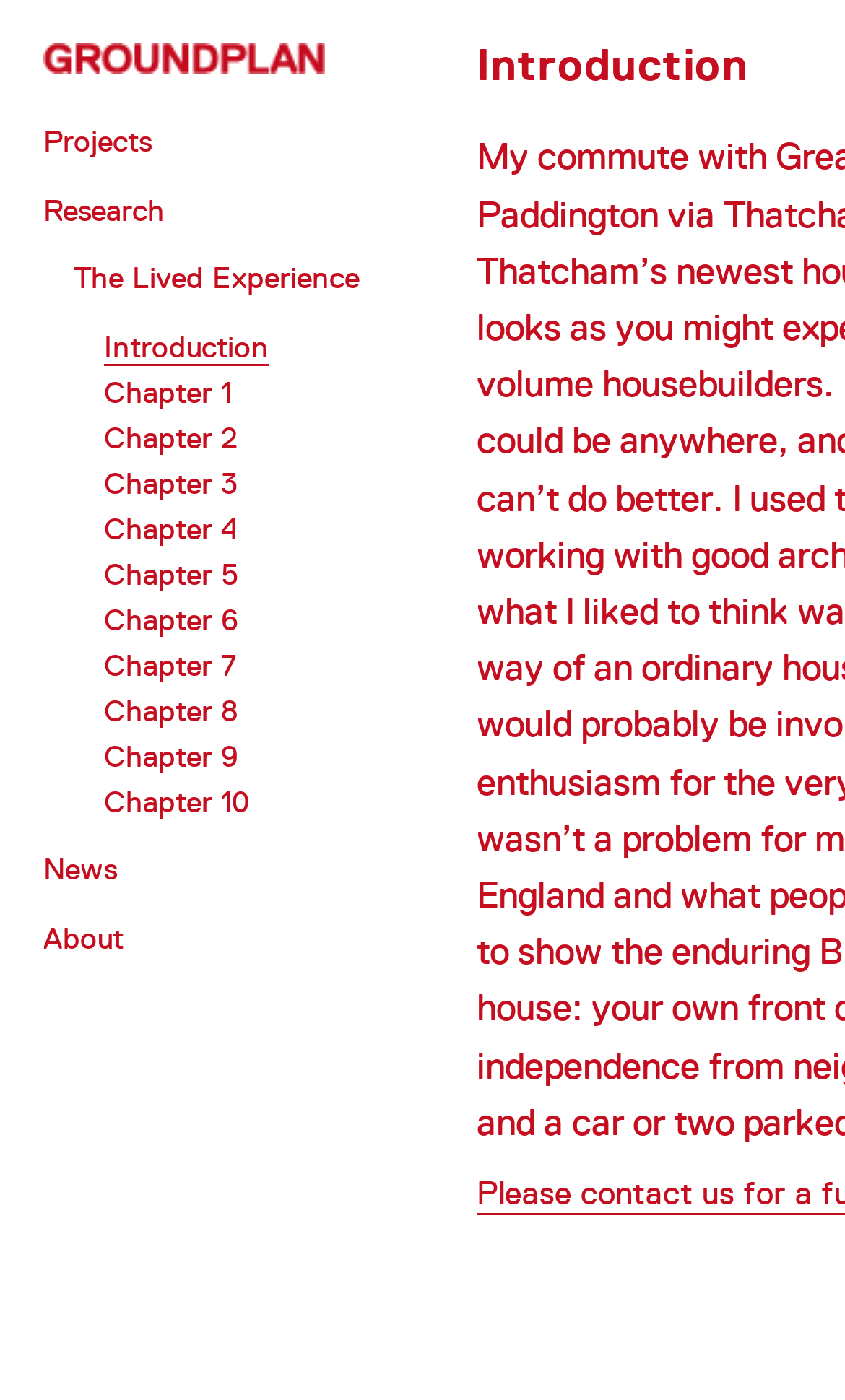Given the element description "Chapter 3" in the screenshot, predict the bounding box coordinates of that UI element.

[0.123, 0.332, 0.282, 0.357]